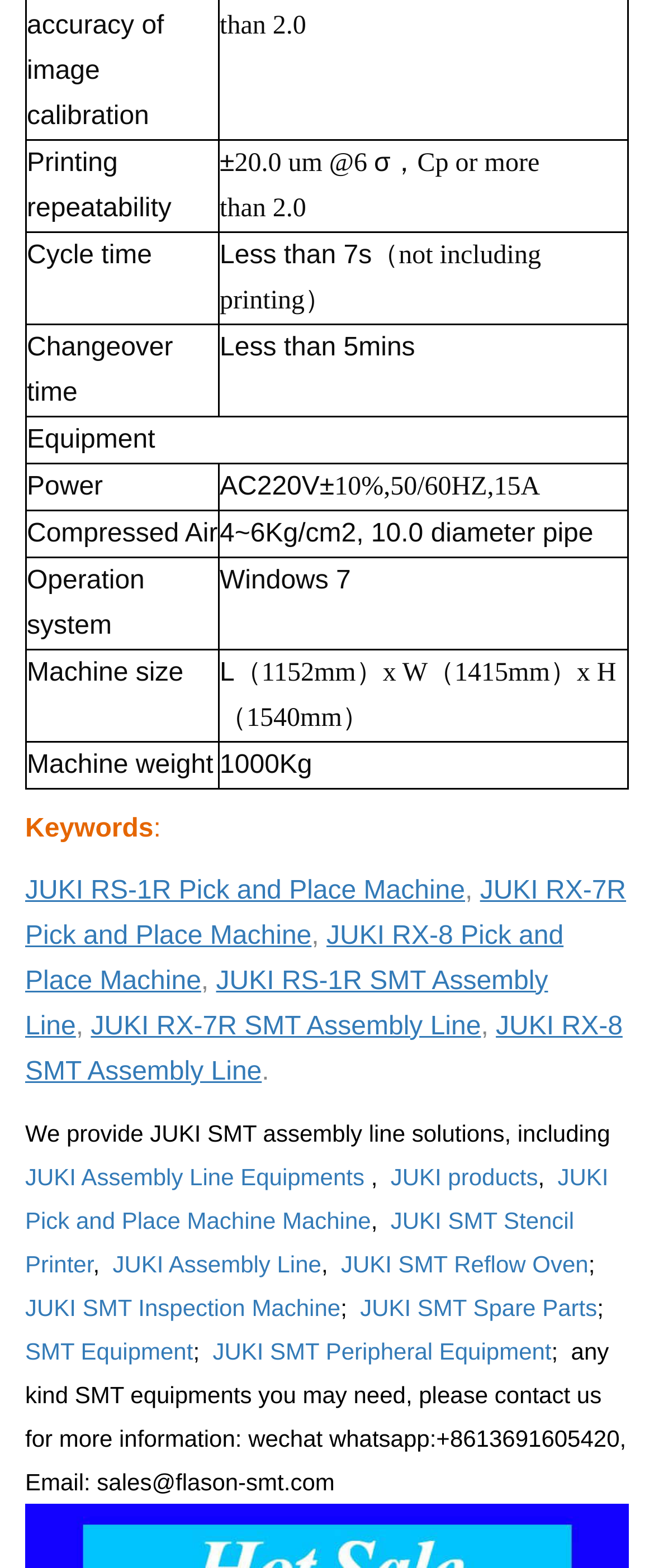Please identify the bounding box coordinates of the element I need to click to follow this instruction: "Click on JUKI RX-8 Pick and Place Machine".

[0.038, 0.588, 0.862, 0.635]